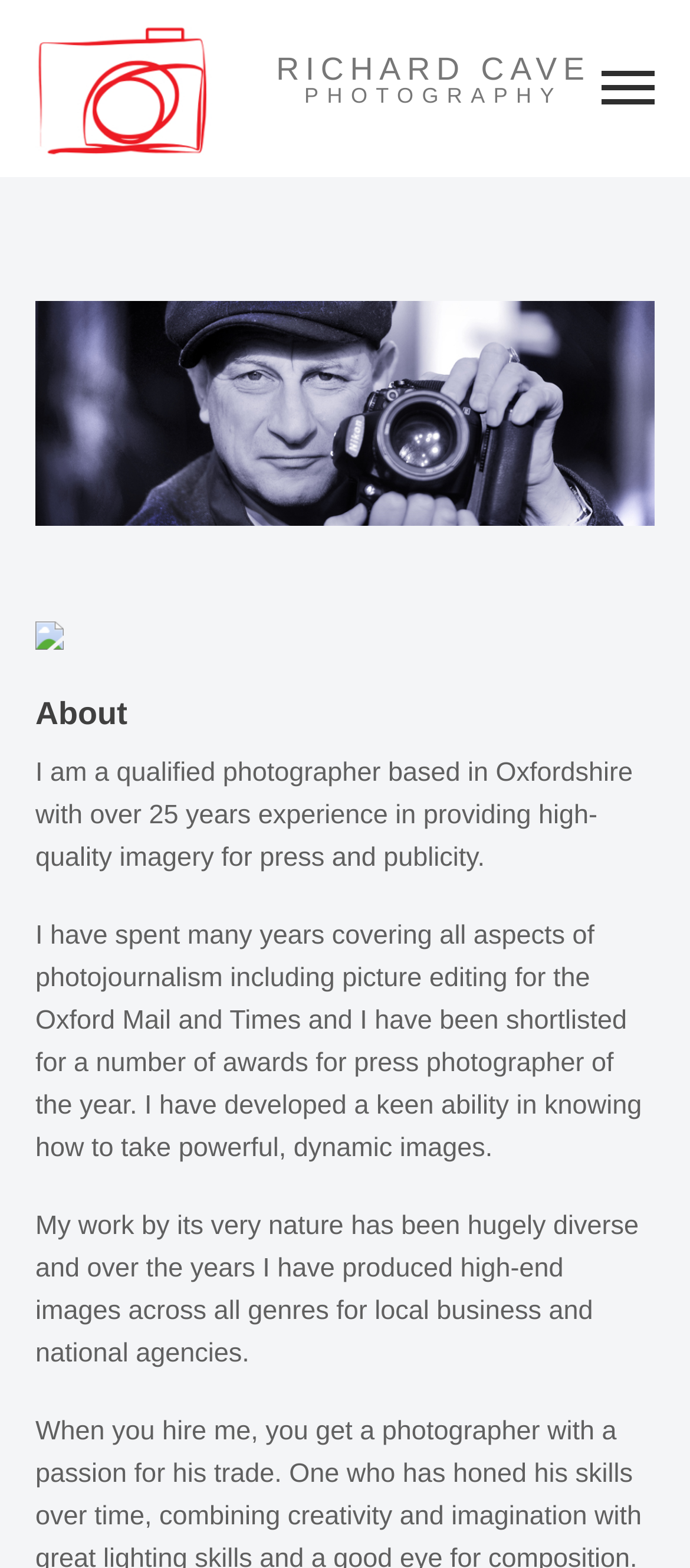Look at the image and give a detailed response to the following question: What is the photographer's mobile number?

I found this information in the meta description of the webpage, which is not visible on the webpage itself but provides additional context.